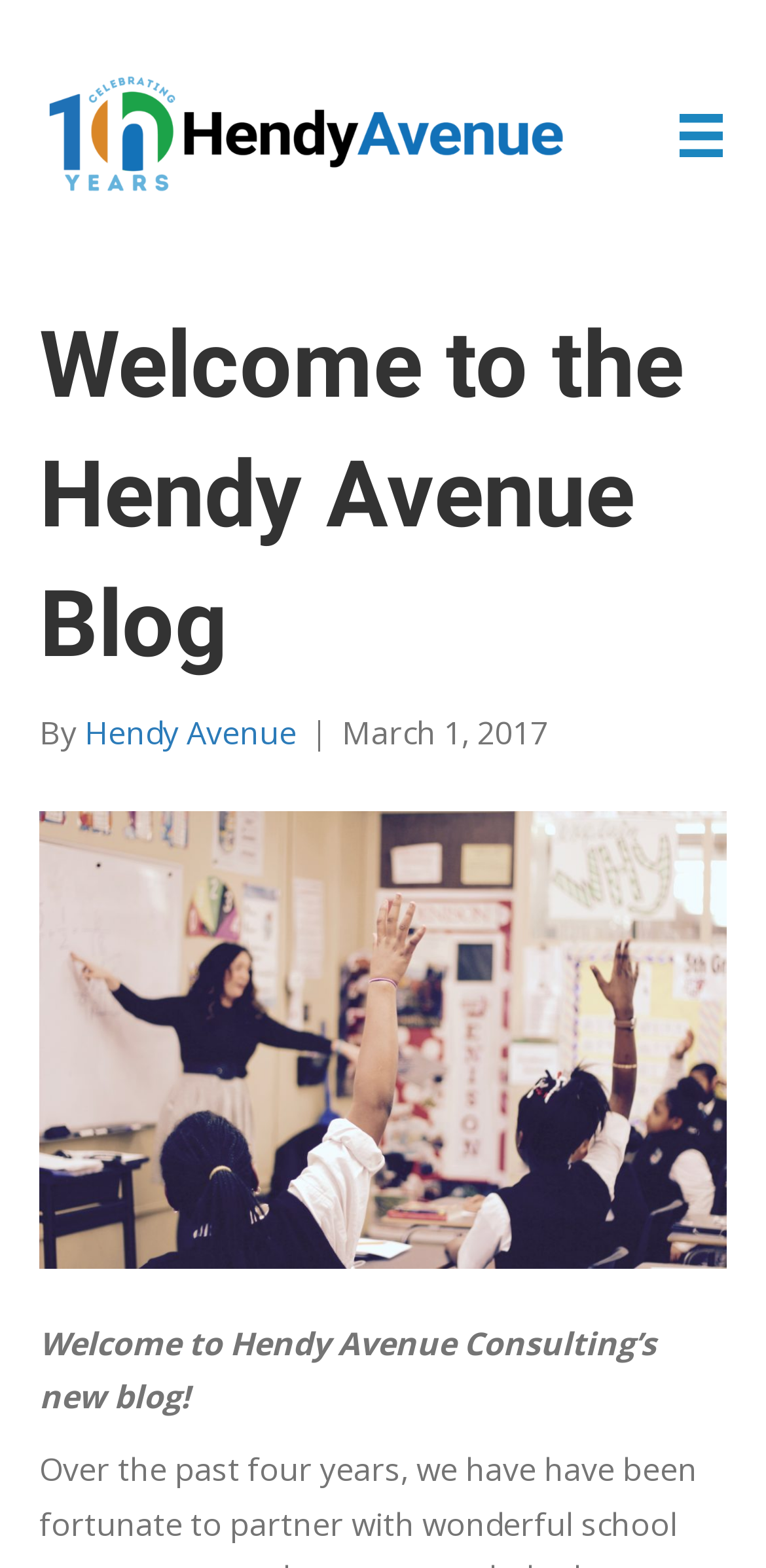Please locate and retrieve the main header text of the webpage.

Welcome to the Hendy Avenue Blog